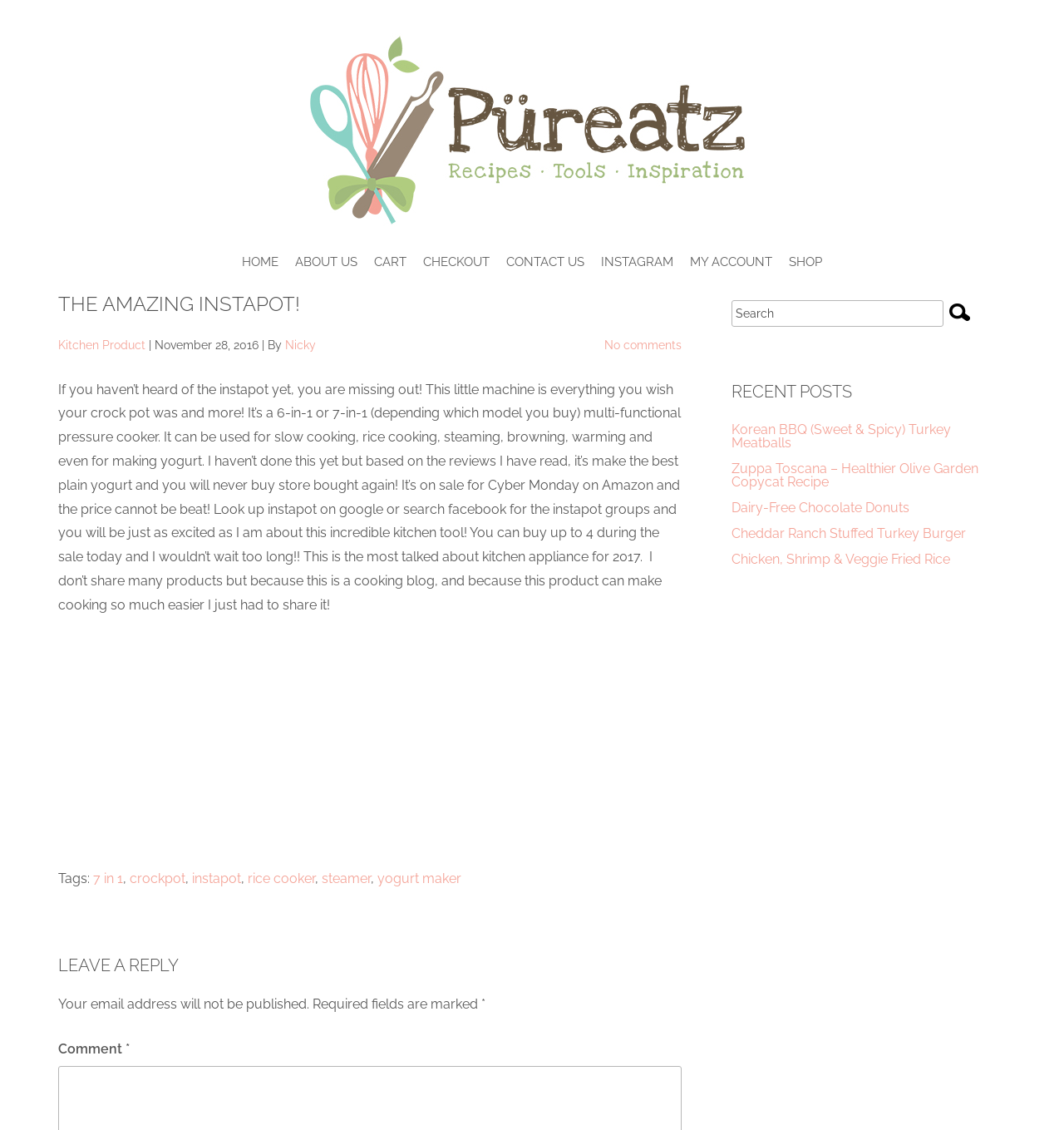Give a succinct answer to this question in a single word or phrase: 
How many functions does the Instapot have?

6-in-1 or 7-in-1